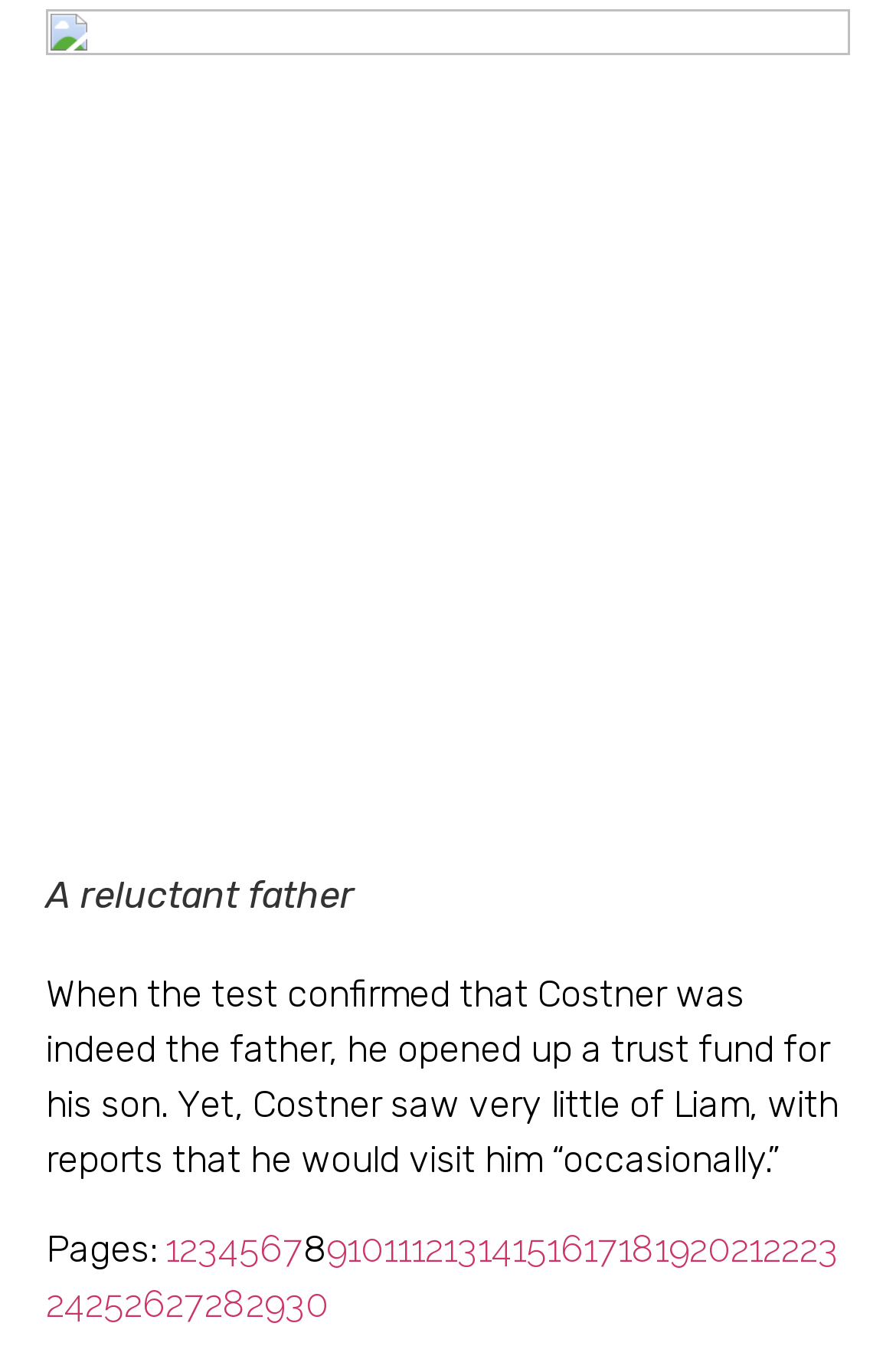How many pages are there in the article?
Look at the screenshot and respond with one word or a short phrase.

30